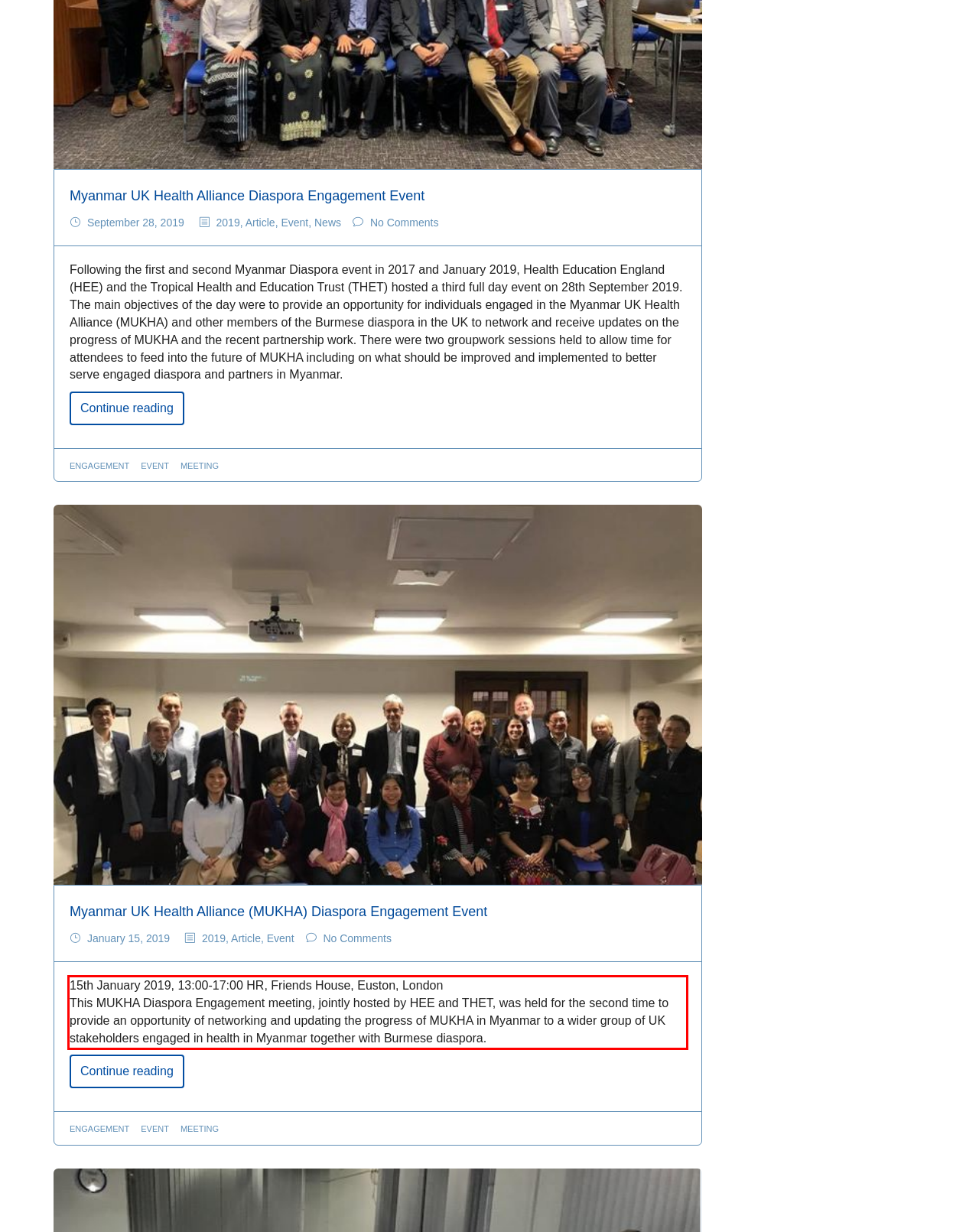Please look at the webpage screenshot and extract the text enclosed by the red bounding box.

15th January 2019, 13:00-17:00 HR, Friends House, Euston, London This MUKHA Diaspora Engagement meeting, jointly hosted by HEE and THET, was held for the second time to provide an opportunity of networking and updating the progress of MUKHA in Myanmar to a wider group of UK stakeholders engaged in health in Myanmar together with Burmese diaspora.